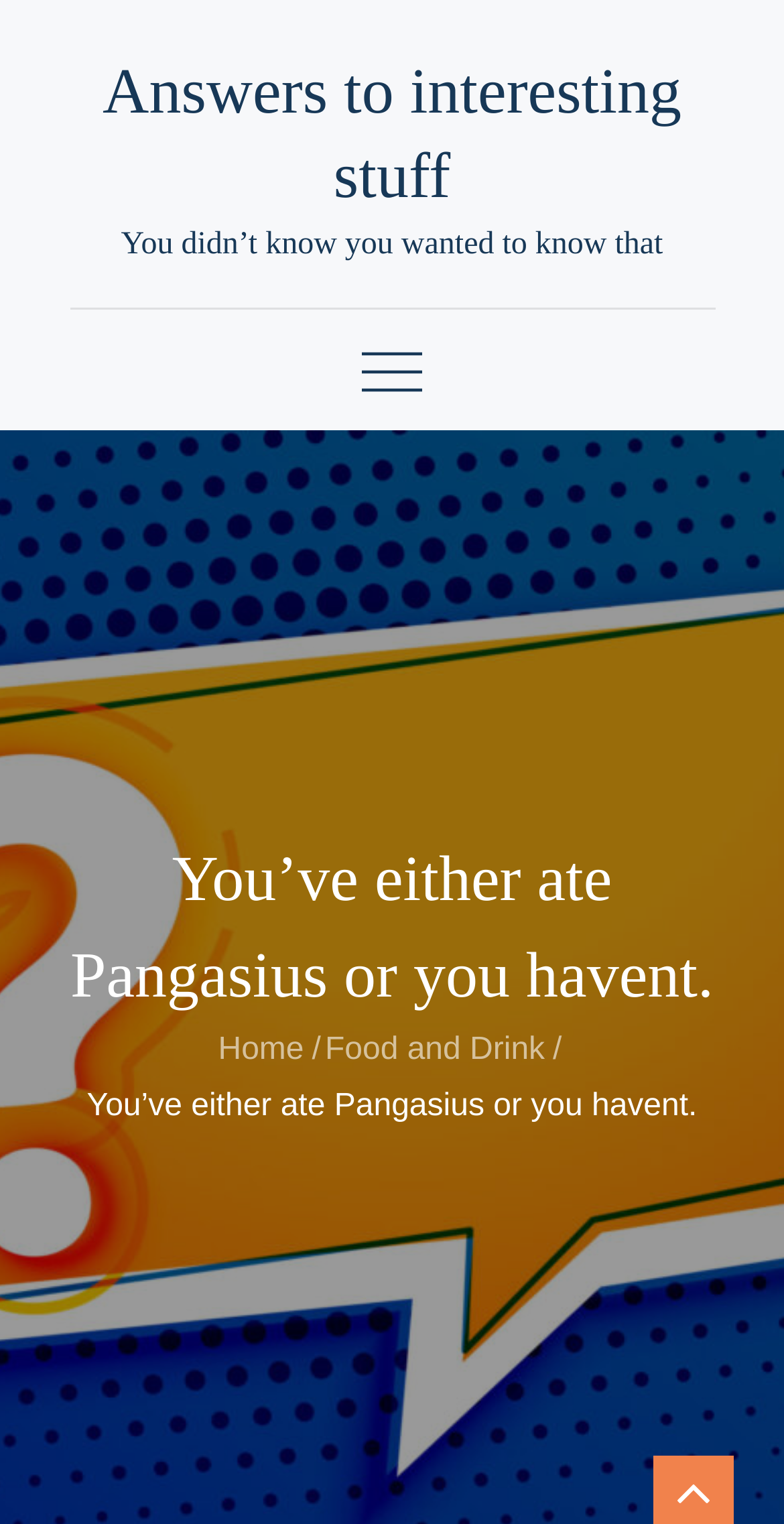Find the bounding box coordinates corresponding to the UI element with the description: "Answers to interesting stuff". The coordinates should be formatted as [left, top, right, bottom], with values as floats between 0 and 1.

[0.131, 0.036, 0.869, 0.138]